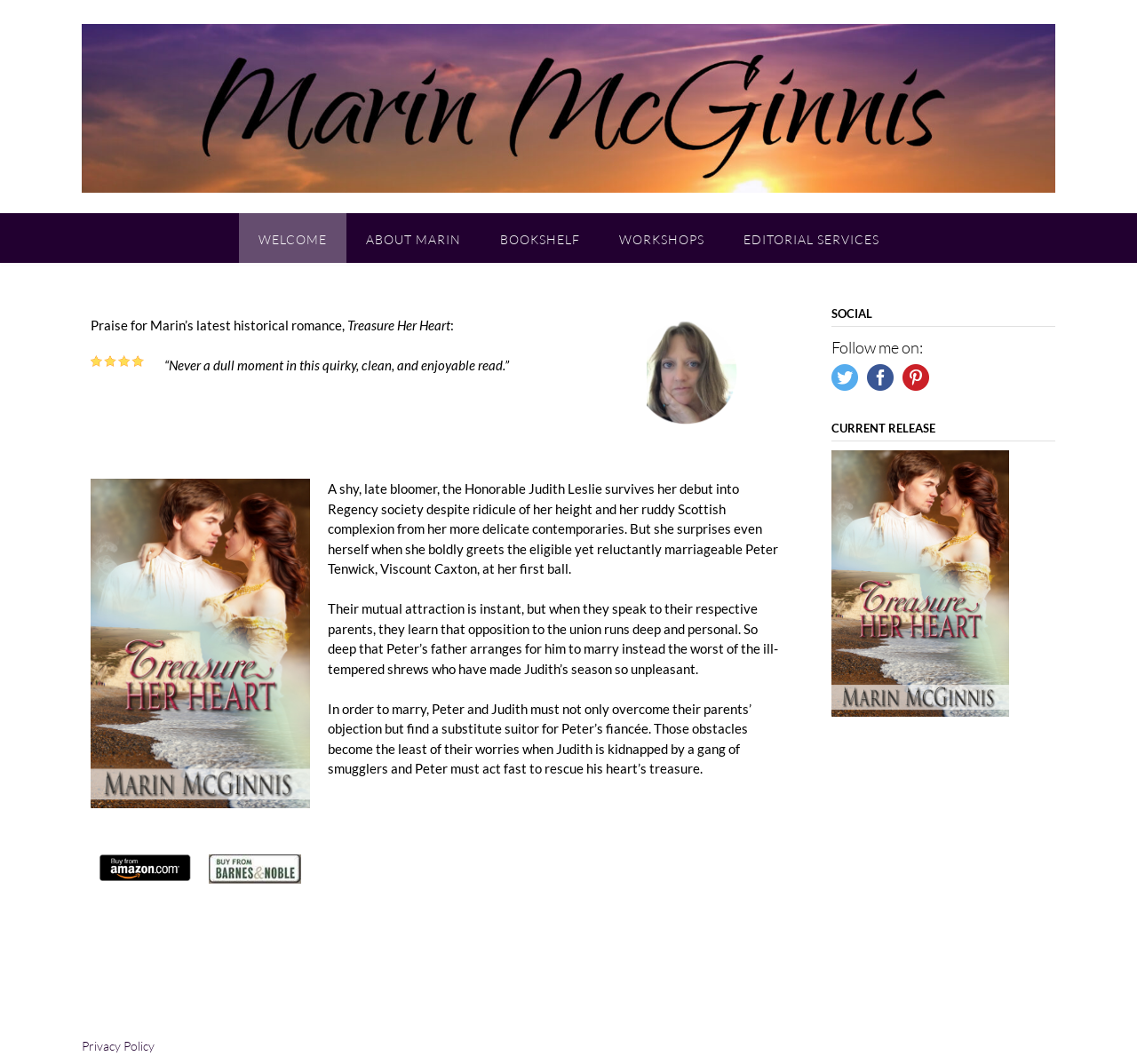Refer to the screenshot and give an in-depth answer to this question: What is the Honorable Judith Leslie's physical characteristic?

According to the StaticText 'A shy, late bloomer, the Honorable Judith Leslie survives her debut into Regency society despite ridicule of her height and her ruddy Scottish complexion from her more delicate contemporaries.', the Honorable Judith Leslie has a ruddy Scottish complexion.